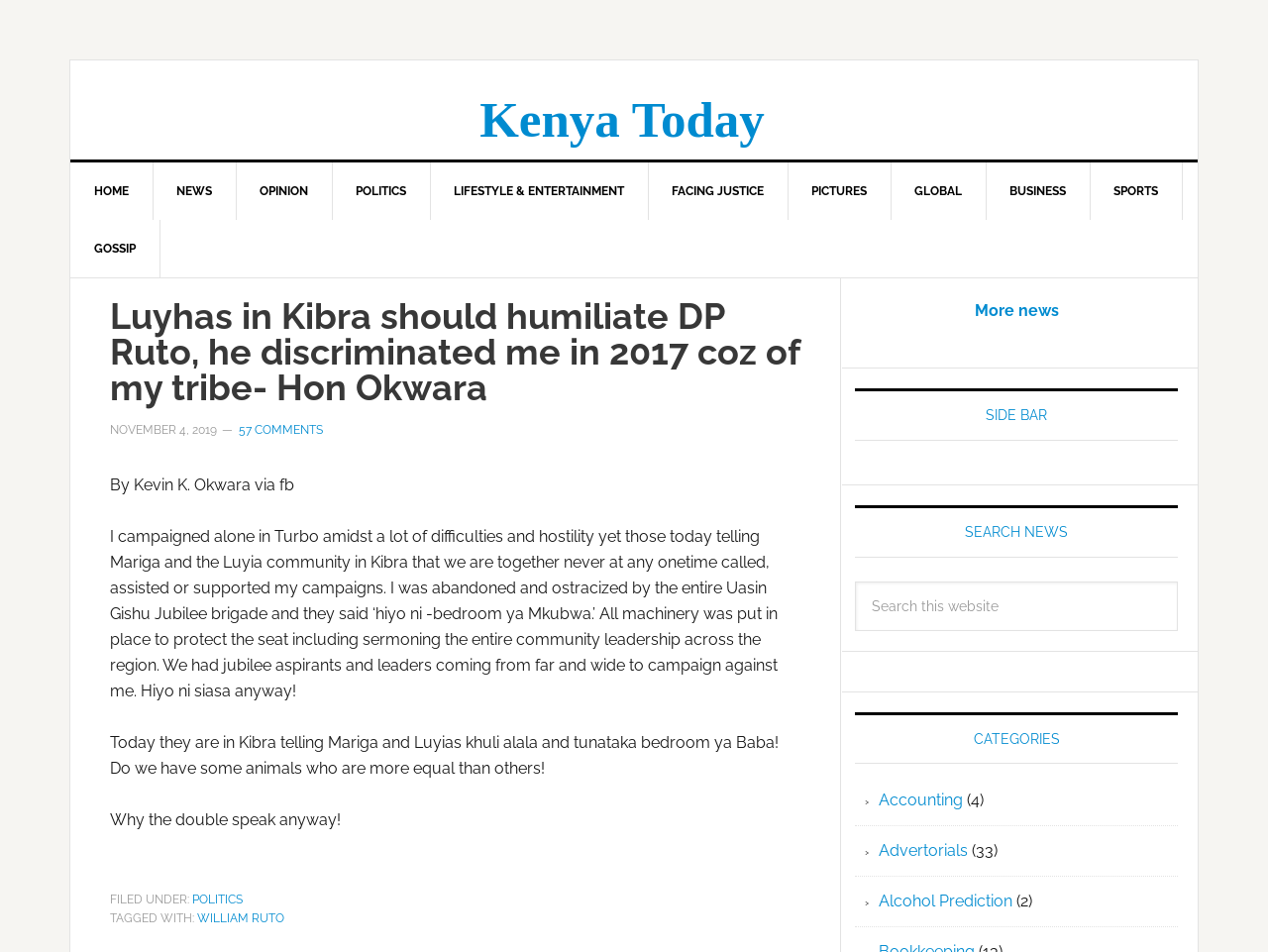Find the bounding box coordinates of the element I should click to carry out the following instruction: "Click on the 'WILLIAM RUTO' tag".

[0.155, 0.957, 0.224, 0.972]